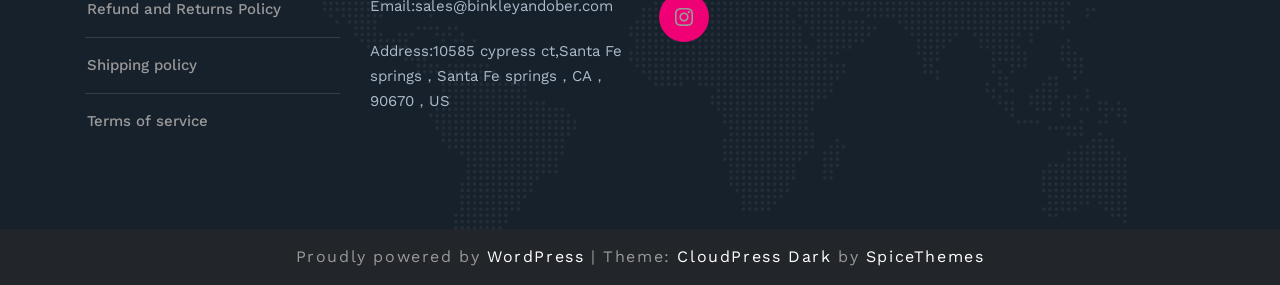How many links are there in the footer section?
Please give a detailed and thorough answer to the question, covering all relevant points.

I counted the number of link elements in the footer section, which are 'Refund and Returns Policy', 'Shipping policy', and 'Terms of service'. There are three links in total.